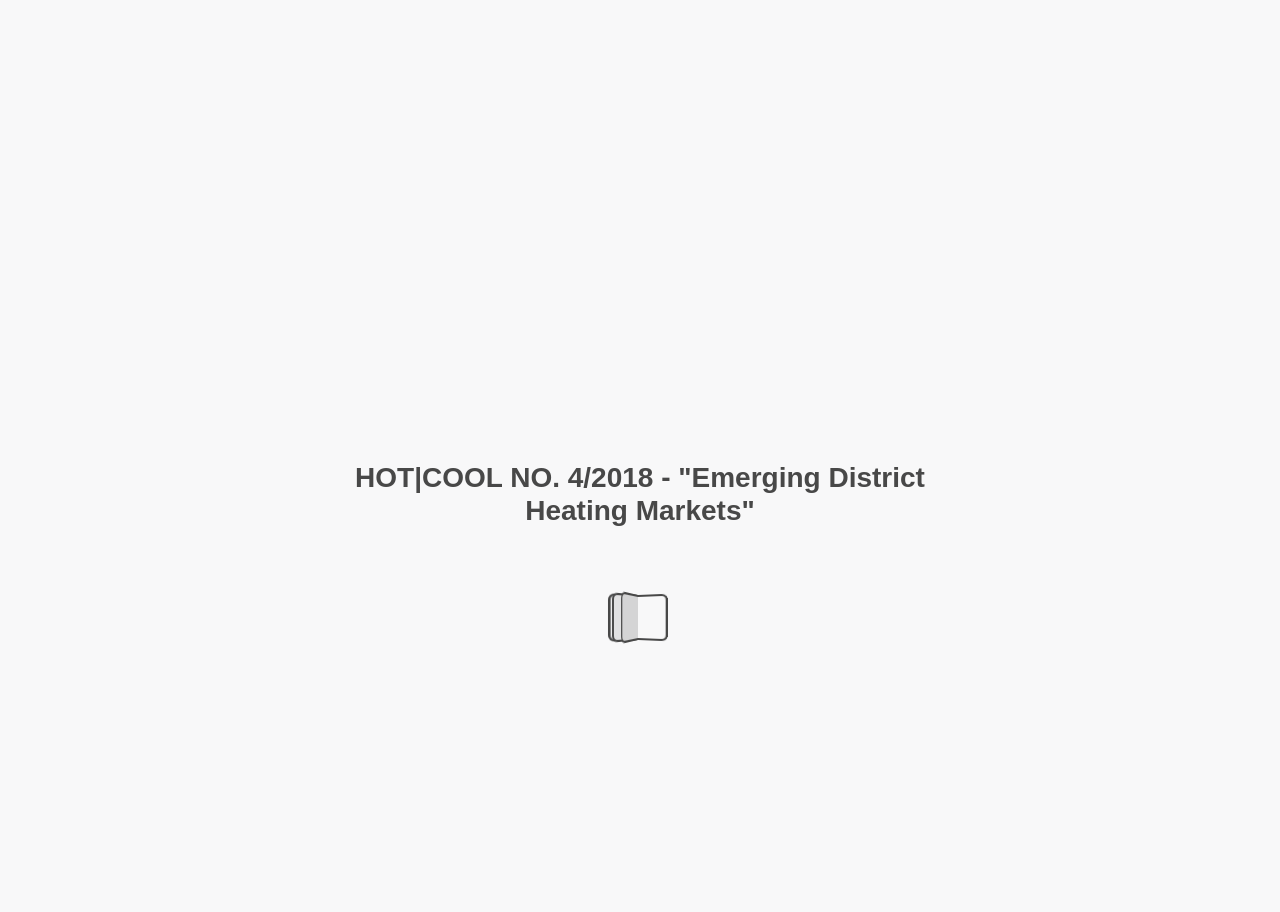How many navigation buttons are there?
Deliver a detailed and extensive answer to the question.

I counted the navigation buttons by looking at the buttons with distinct bounding box coordinates and functions. There are 'Previous Page', 'Next Page', and 'Add Note' buttons.